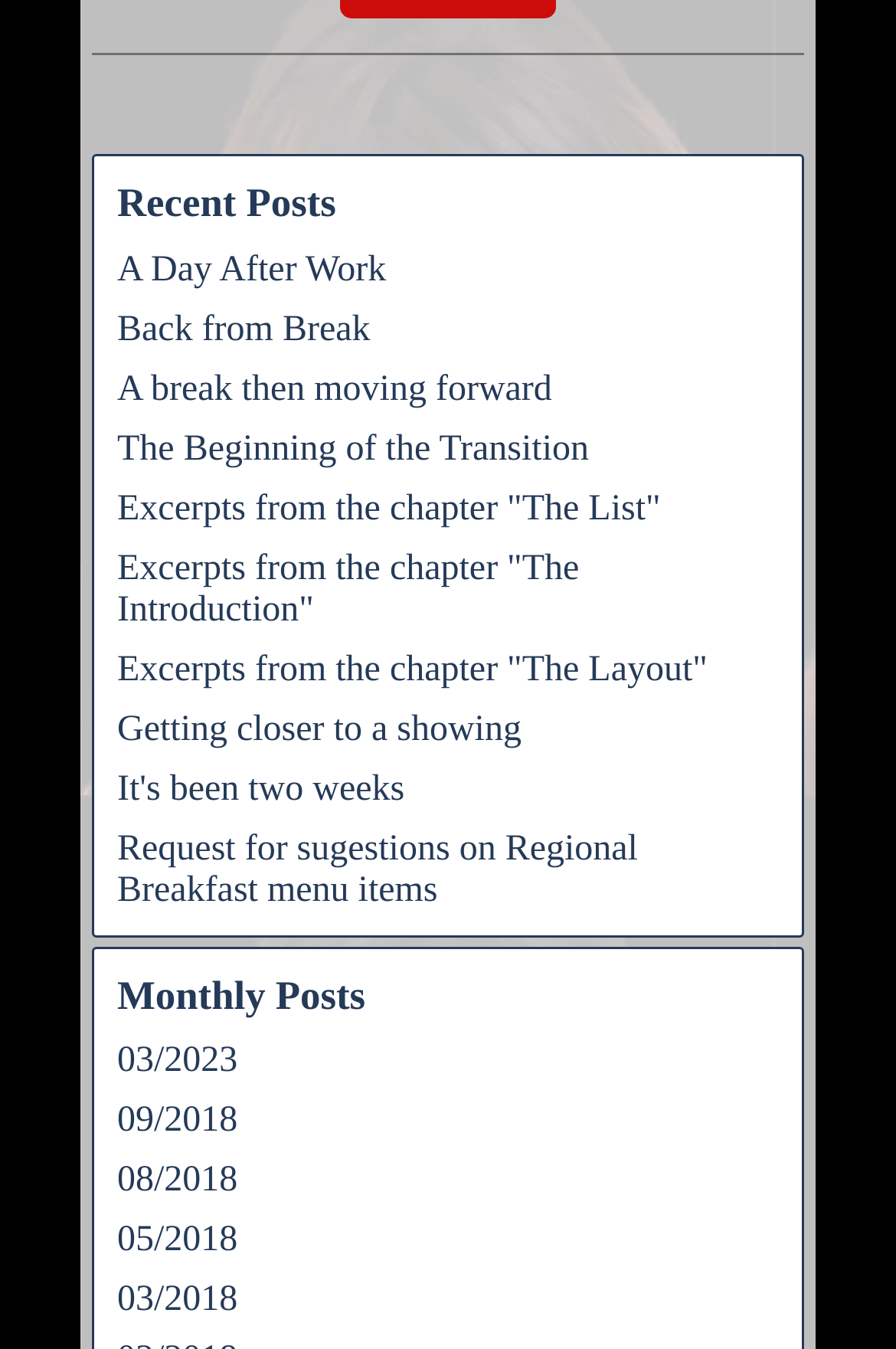What is the function of the 'Send Review' button?
Please respond to the question thoroughly and include all relevant details.

The 'Send Review' button is likely used to submit a review or feedback, possibly related to a product, service, or experience, based on the input fields provided above it.